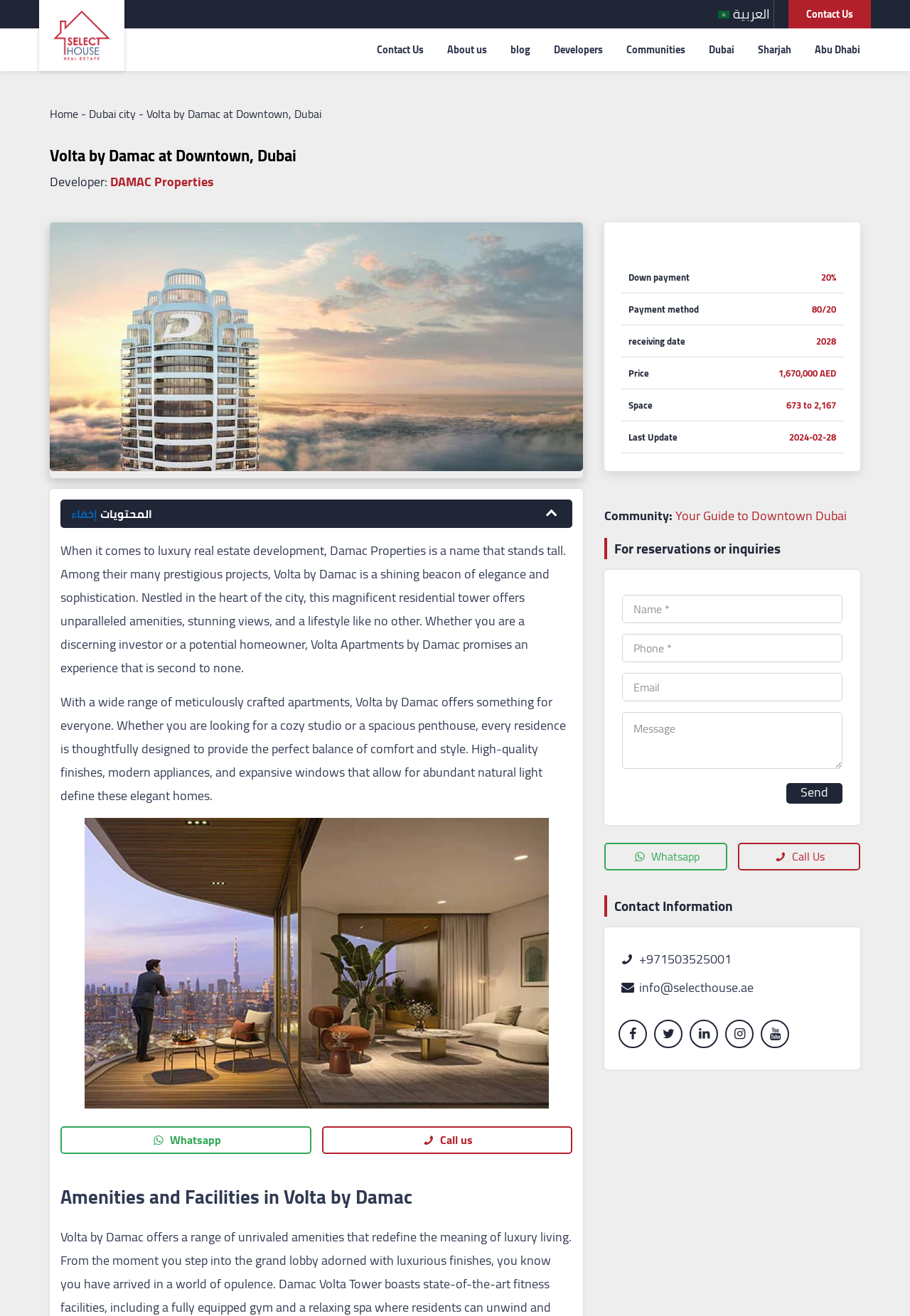Based on the provided description, "title="youtube"", find the bounding box of the corresponding UI element in the screenshot.

[0.836, 0.775, 0.867, 0.796]